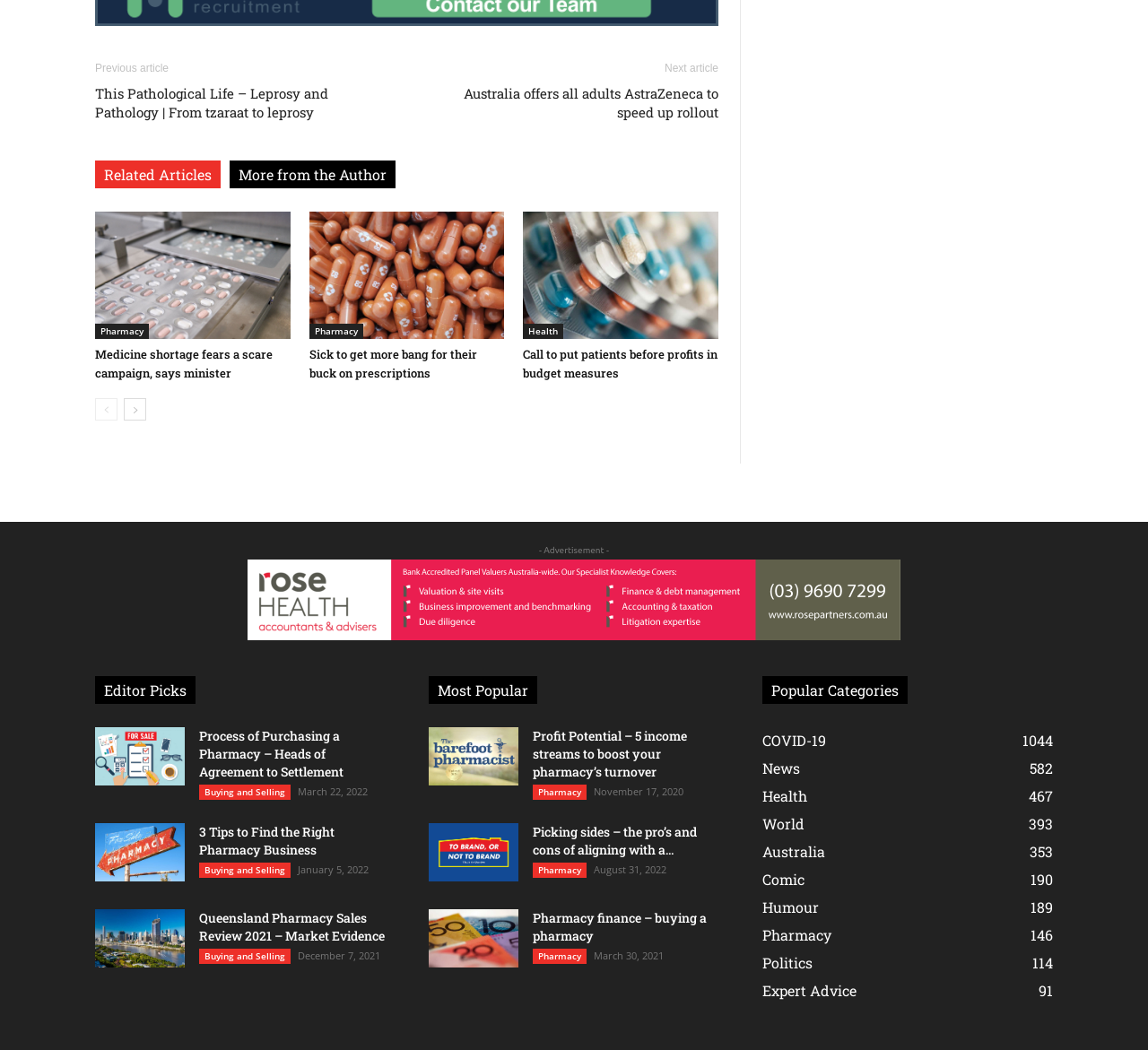Please provide a comprehensive response to the question below by analyzing the image: 
What type of content is displayed in the 'Editor Picks' section?

The 'Editor Picks' section contains links to articles with images and headings, such as 'Process of Purchasing a Pharmacy – Heads of Agreement to Settlement' and '3 Tips to Find the Right Pharmacy Business'. This suggests that the type of content displayed in this section is articles.